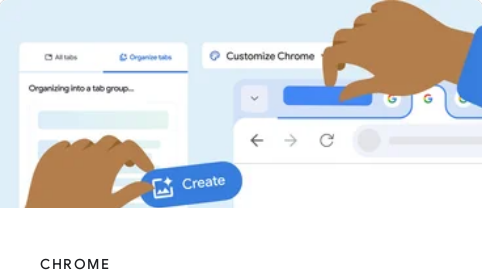What is the purpose of the panel on the left?
Using the image, answer in one word or phrase.

To outline the process of creating and managing tab groups